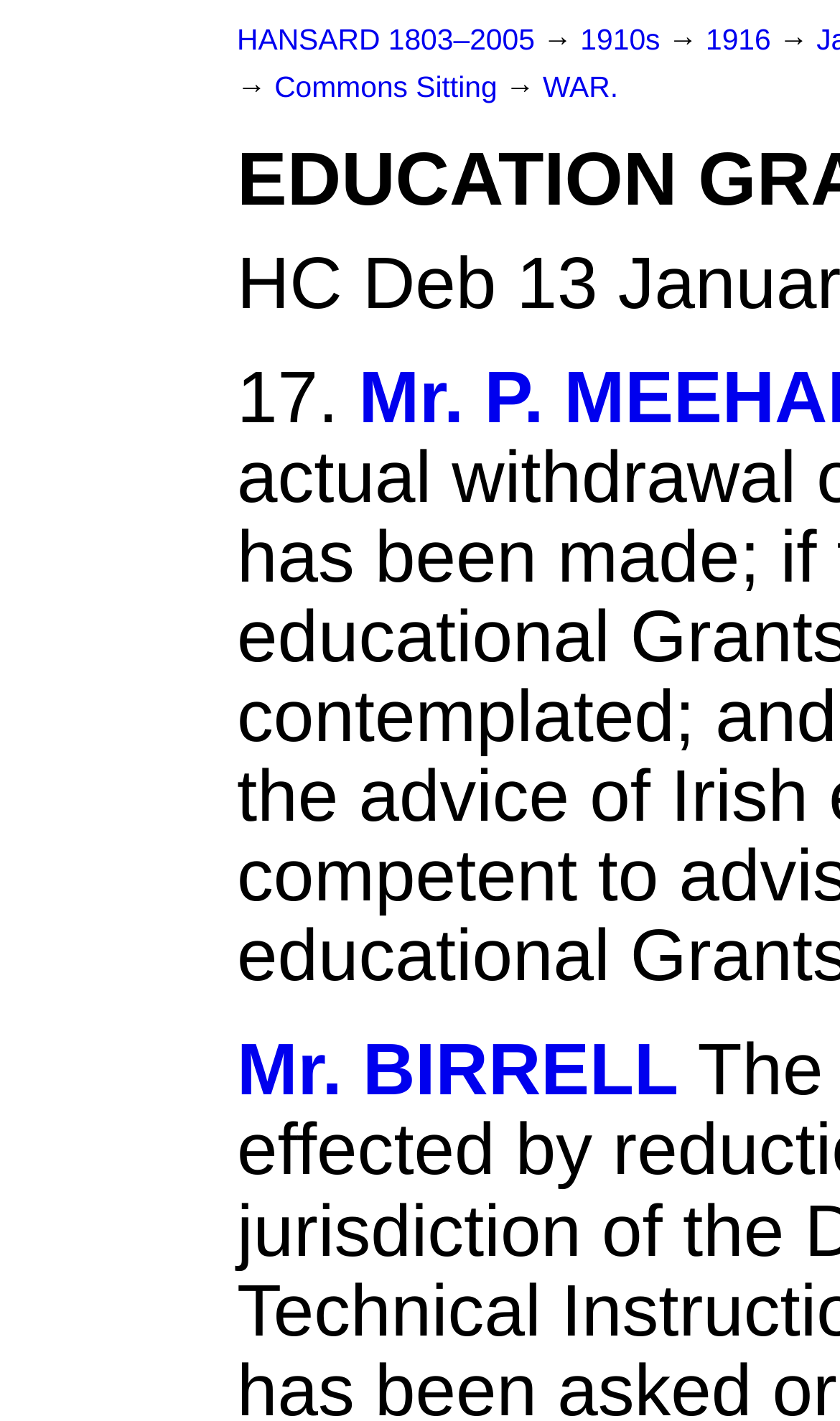Provide the bounding box coordinates of the HTML element this sentence describes: "HANSARD 1803–2005". The bounding box coordinates consist of four float numbers between 0 and 1, i.e., [left, top, right, bottom].

[0.282, 0.017, 0.637, 0.039]